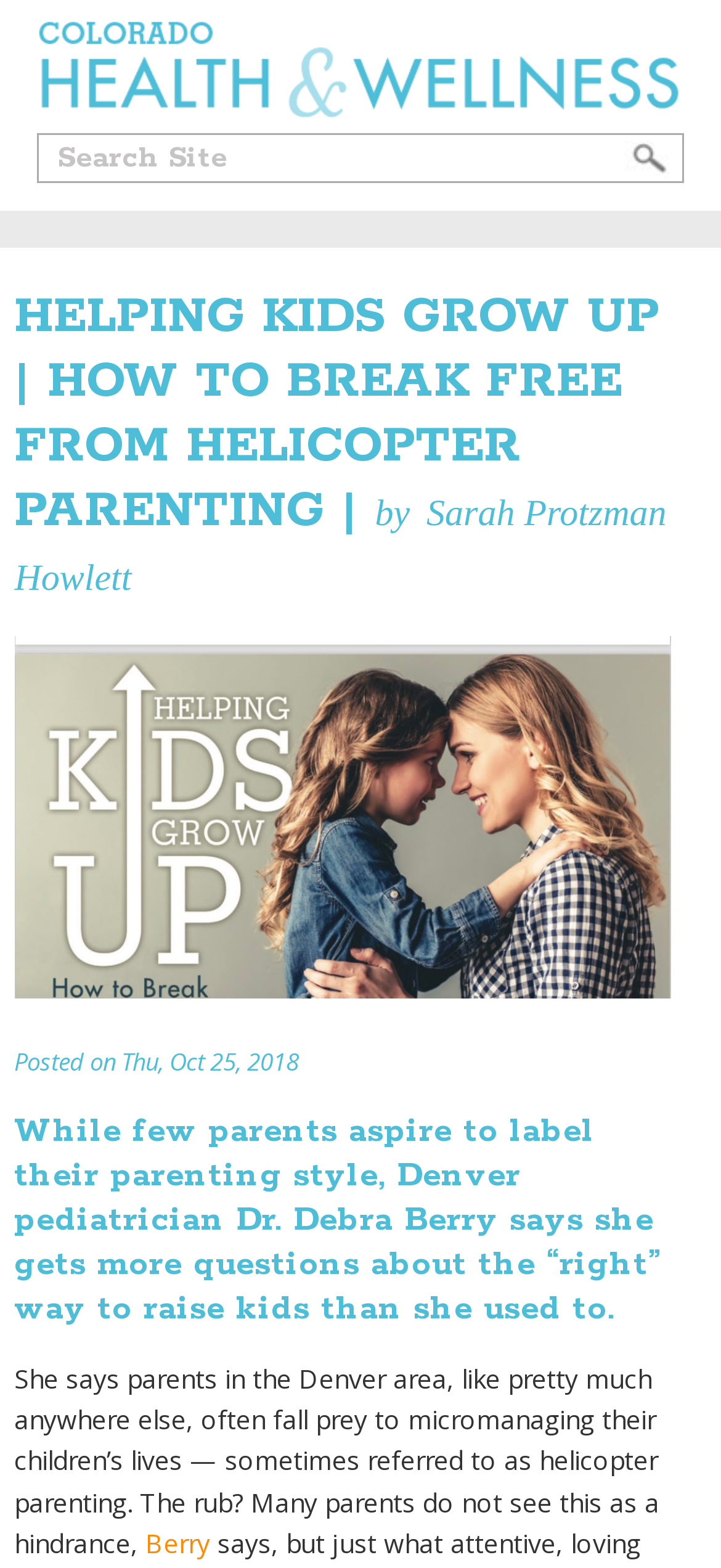What is the logo of the website?
Based on the screenshot, give a detailed explanation to answer the question.

The logo of the website is located at the top left corner of the webpage, and it is an image with a link to the website's homepage. The logo is described as 'Health & Wellness Colorado Logo'.